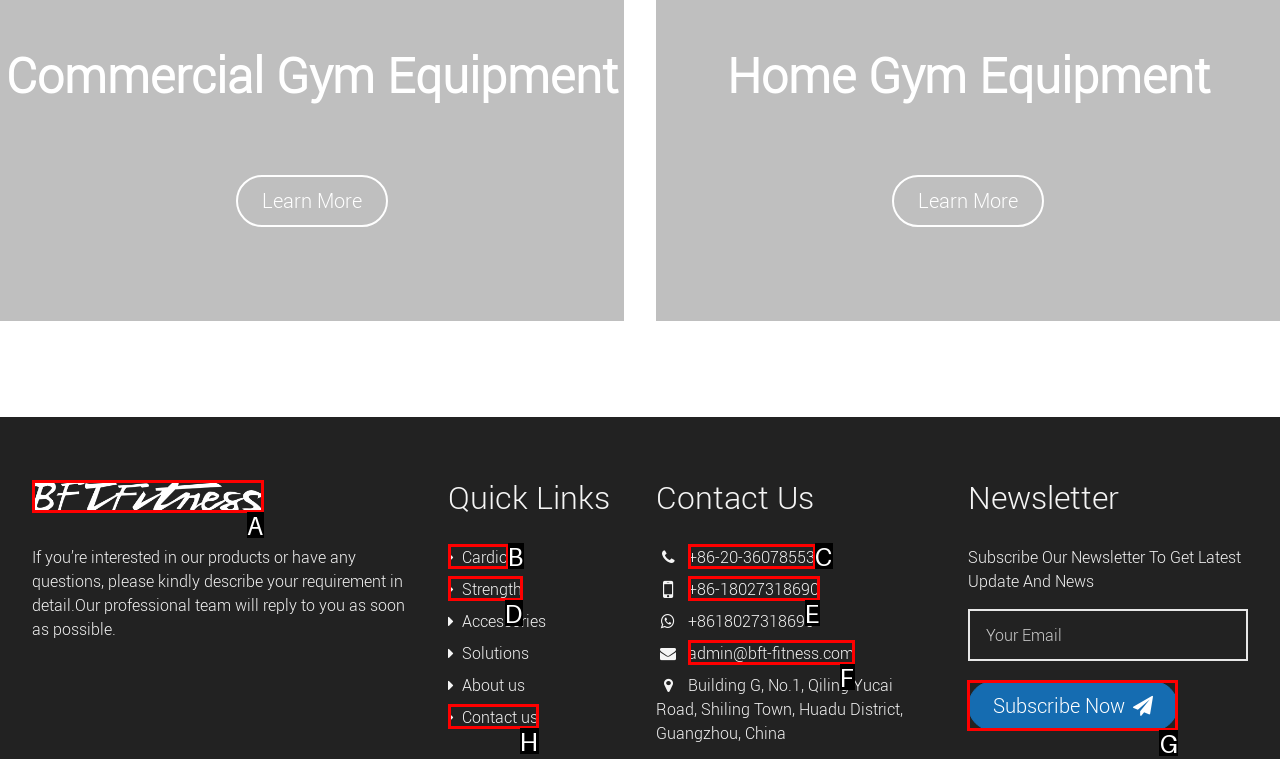Which lettered option should be clicked to perform the following task: Click on the 'Home' link
Respond with the letter of the appropriate option.

None